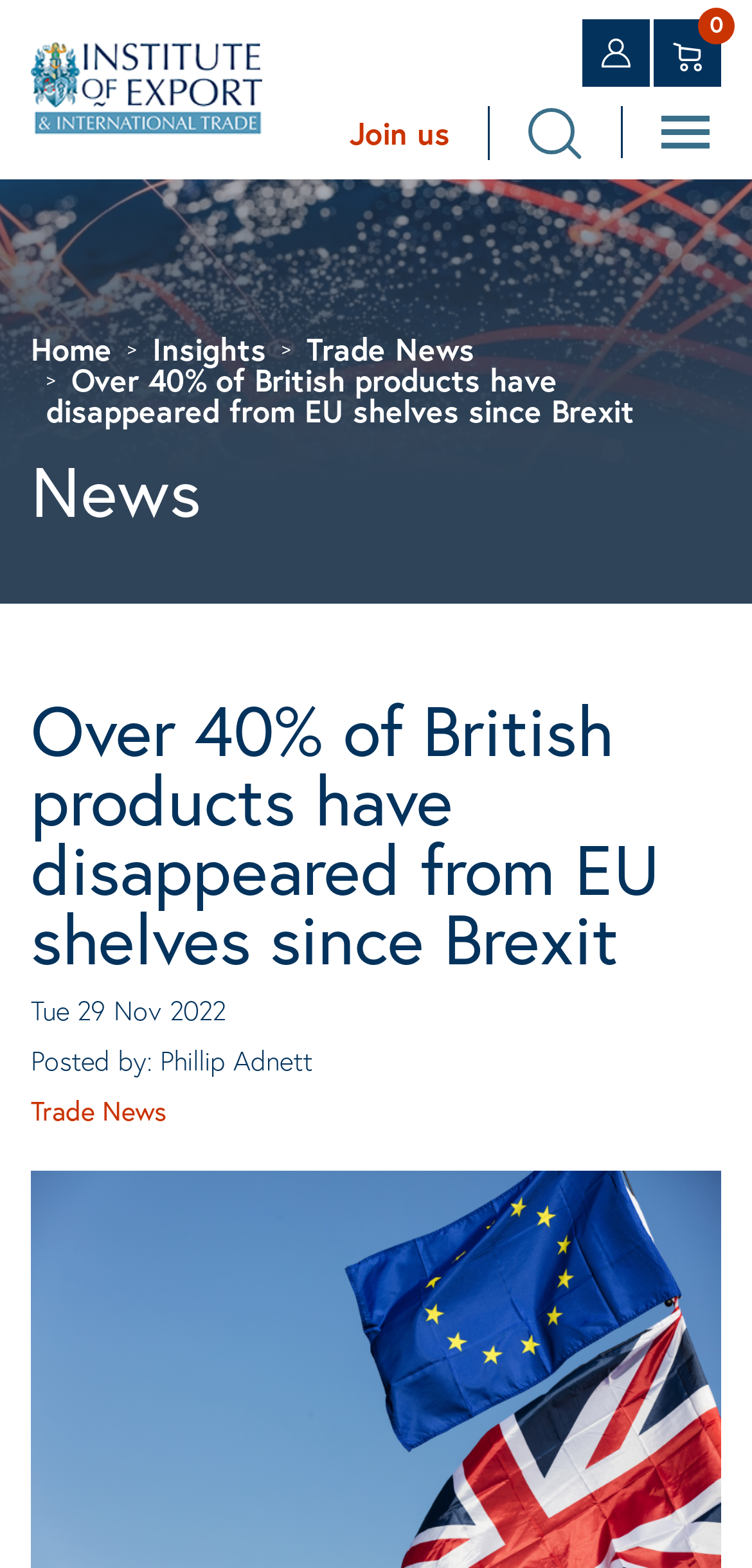What is the category of the article?
From the screenshot, provide a brief answer in one word or phrase.

Trade News